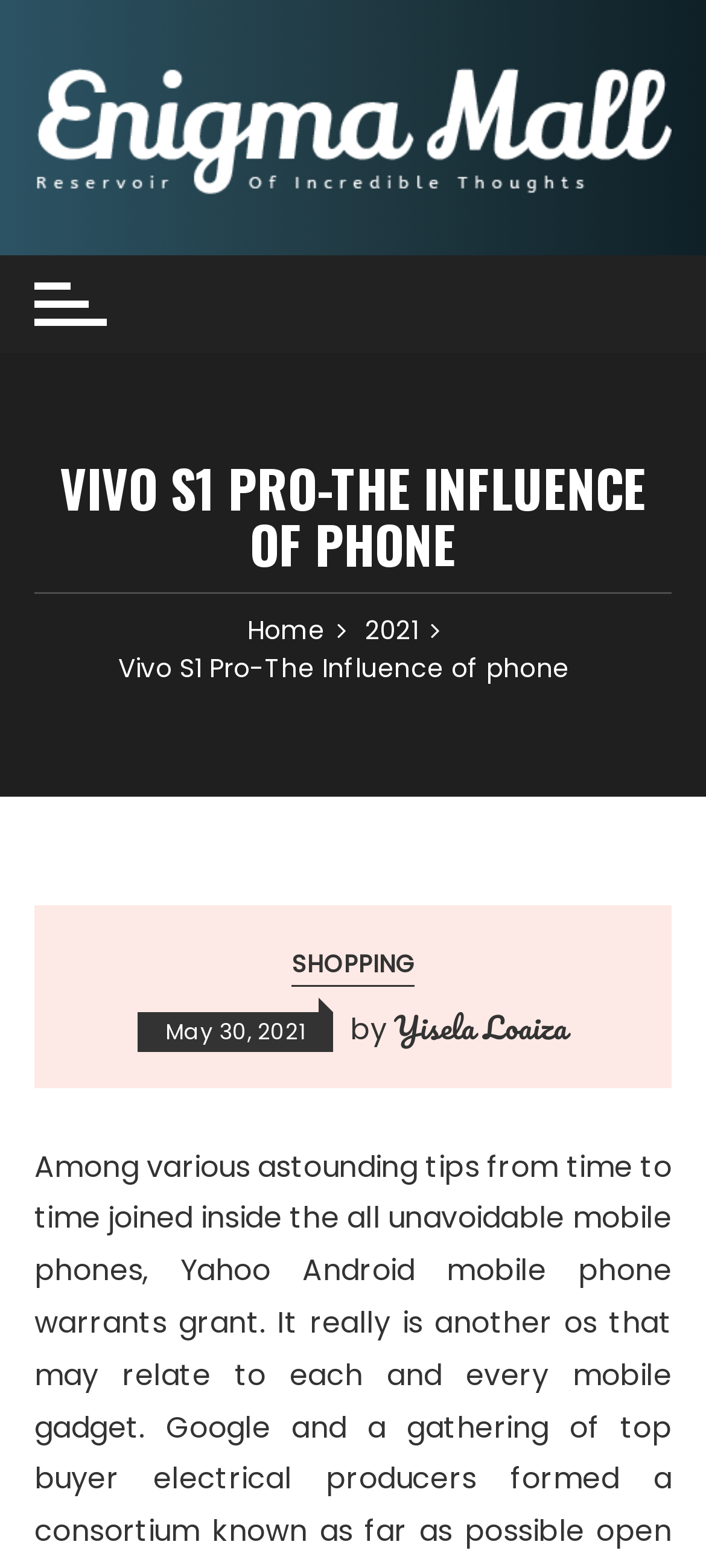Answer the question in a single word or phrase:
What is the category of the article?

SHOPPING